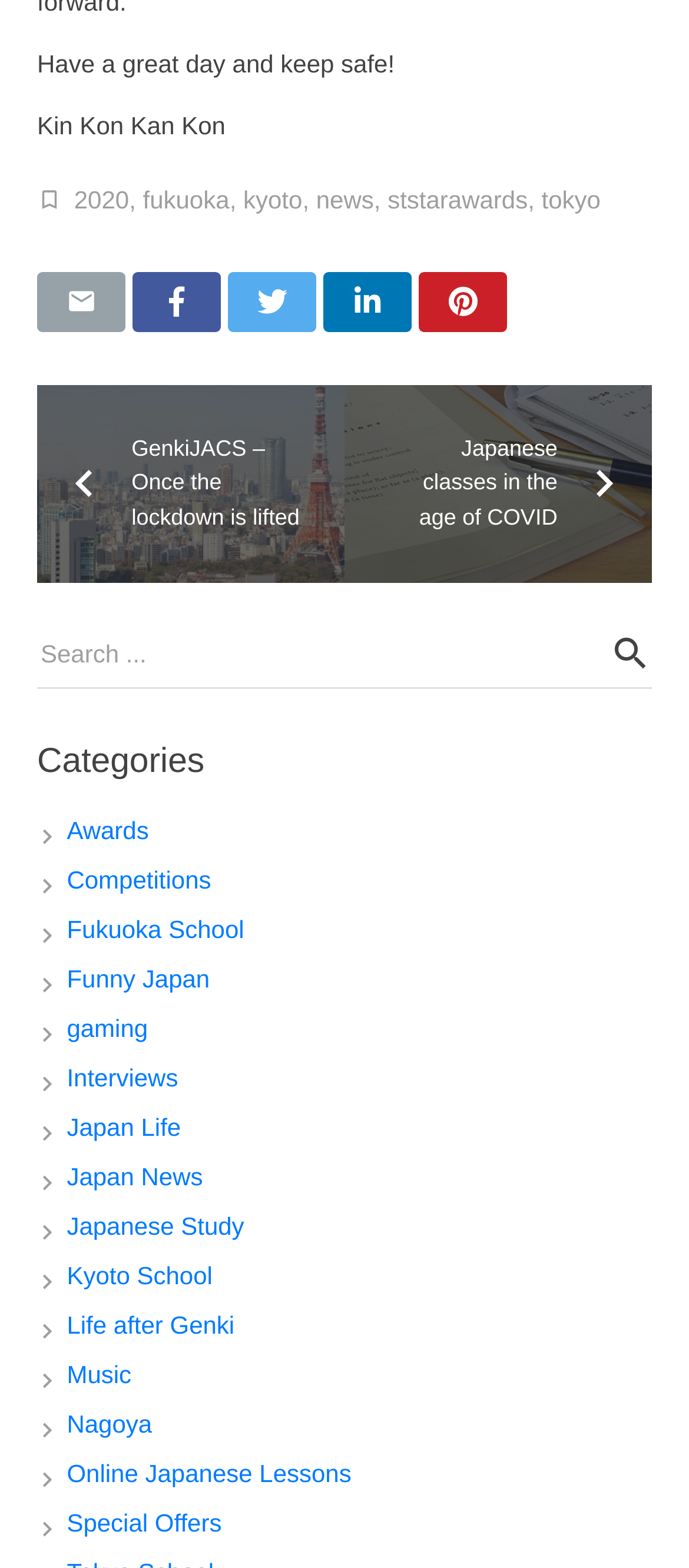Provide the bounding box coordinates for the UI element described in this sentence: "aria-label="s" name="s" placeholder="Search ..."". The coordinates should be four float values between 0 and 1, i.e., [left, top, right, bottom].

[0.054, 0.396, 0.946, 0.44]